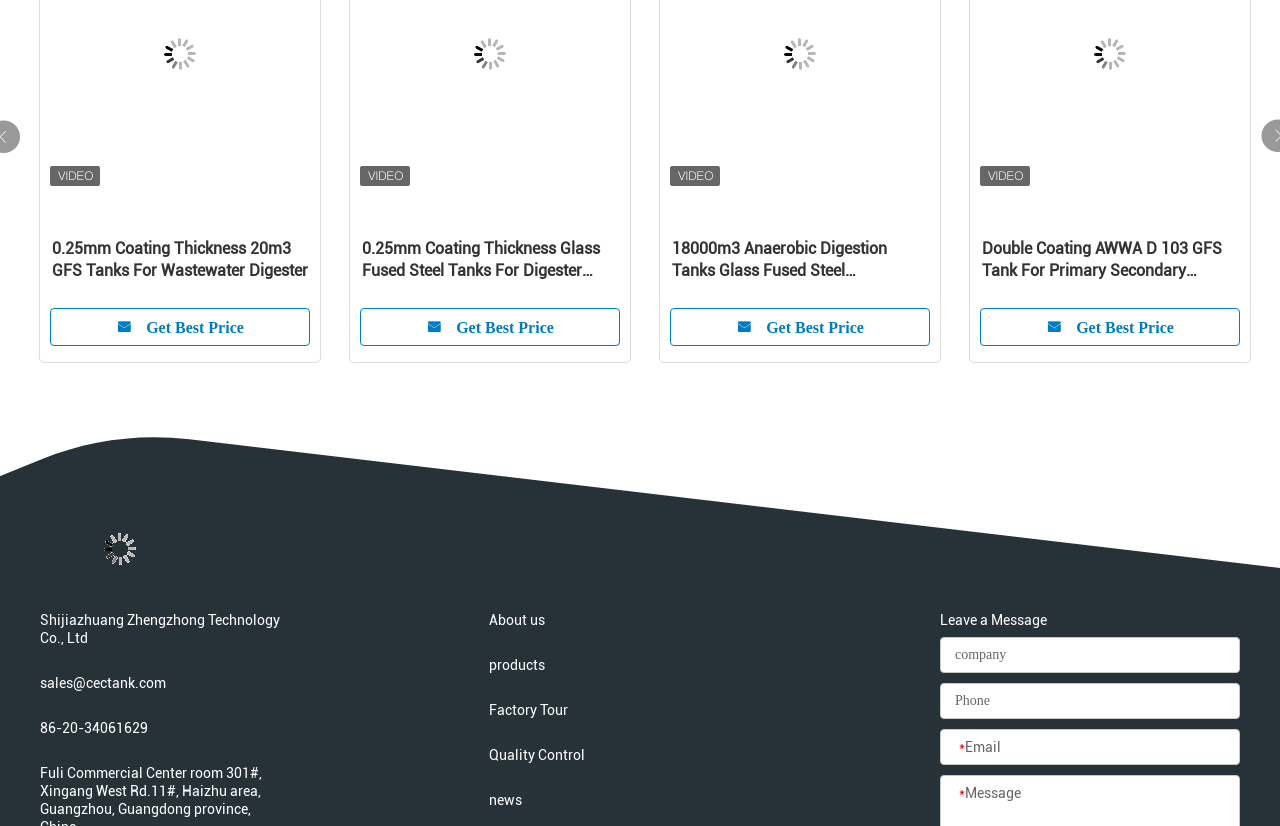Please determine the bounding box coordinates for the UI element described as: "Quality Control".

[0.382, 0.903, 0.484, 0.925]